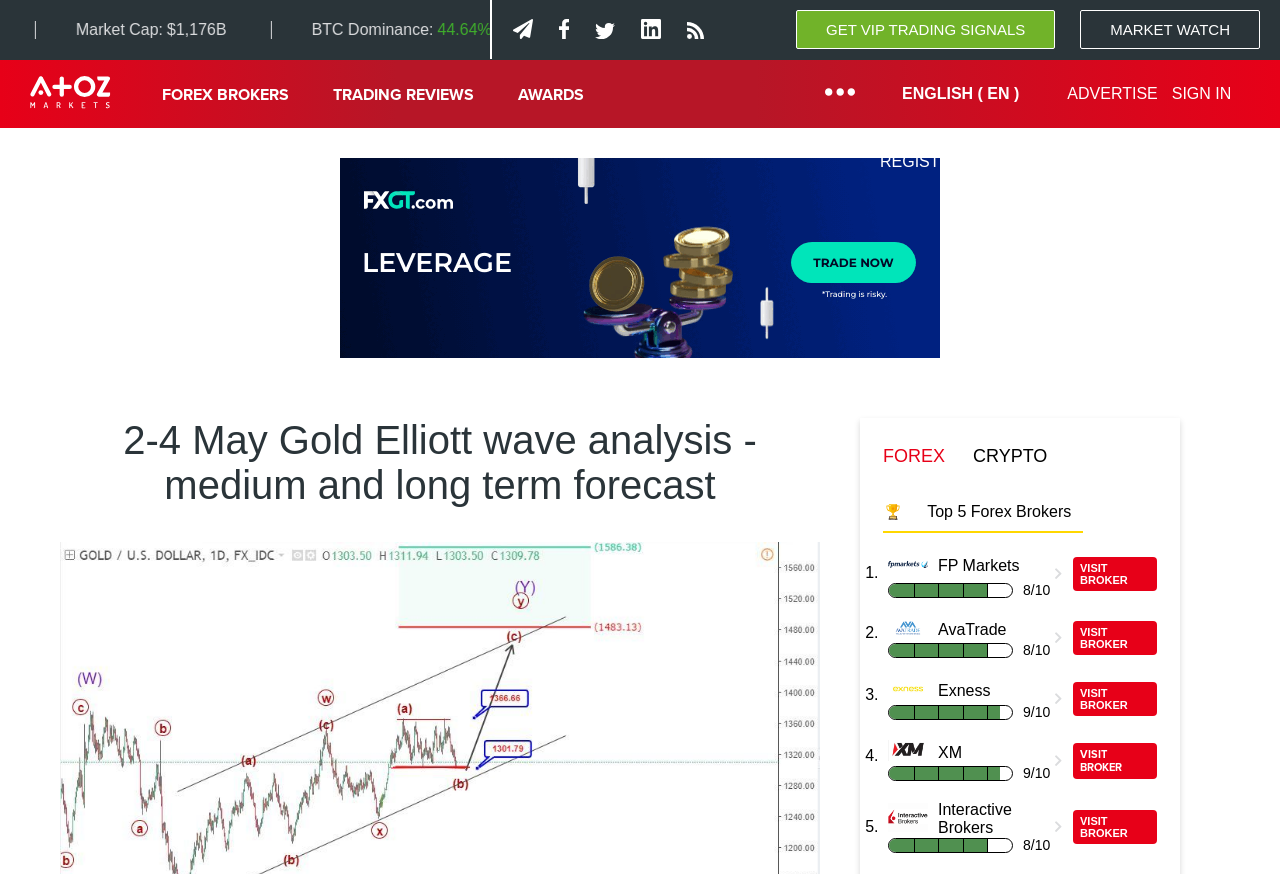Extract the primary heading text from the webpage.

2-4 May Gold Elliott wave analysis - medium and long term forecast